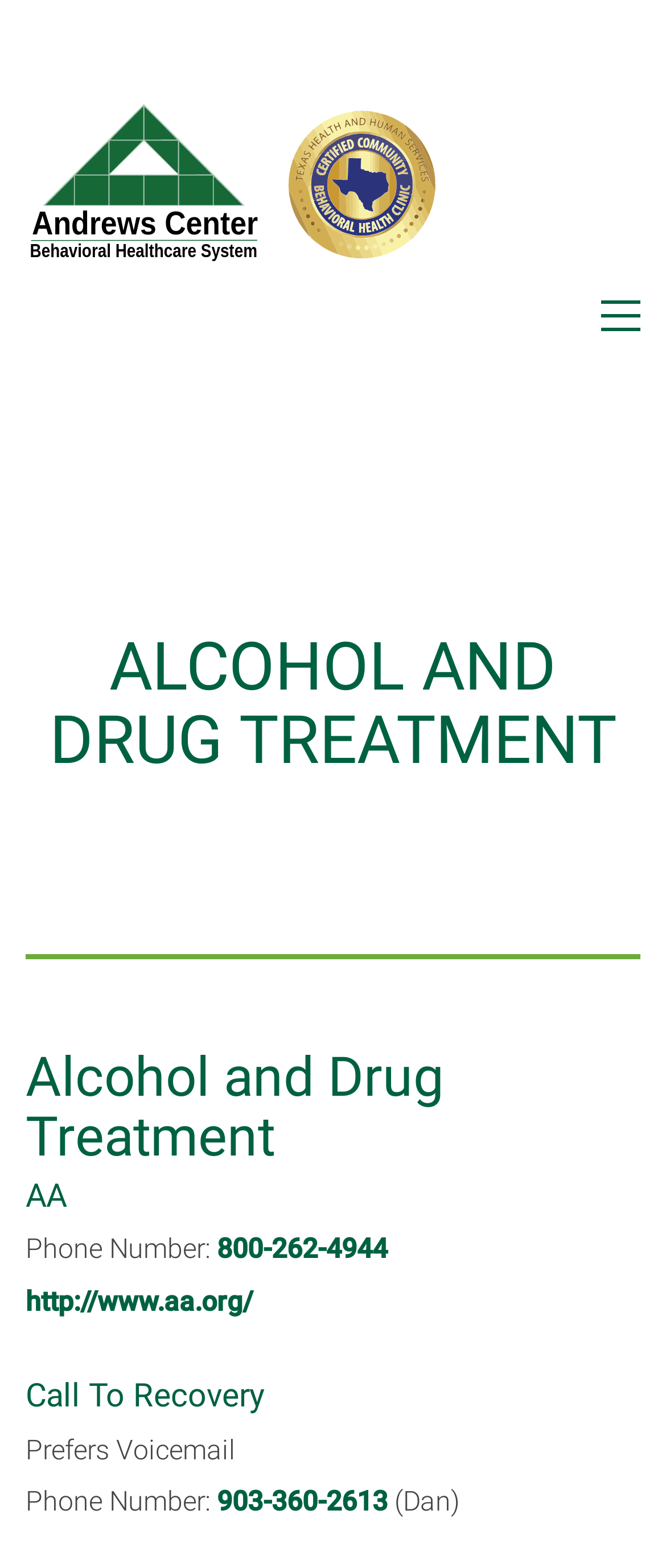Describe in detail what you see on the webpage.

The webpage is about alcohol and drug treatment at Andrews Center. At the top left, there is a link to "Andrews Center" accompanied by an image with the same name. To the right of this image, there is a button labeled "Toggle navigation". 

Below the image and link, there are several headings. The first heading reads "ALCOHOL AND DRUG TREATMENT" in a larger font, followed by a smaller heading "Alcohol and Drug Treatment". 

Further down, there are more headings and links related to support groups. The first one is "AA" with a phone number "800-262-4944" and a link to "http://www.aa.org/". 

Below this section, there is another heading "Call To Recovery" with a phone number "903-360-2613" and a note "Prefers Voicemail" along with the name "Dan" in parentheses.